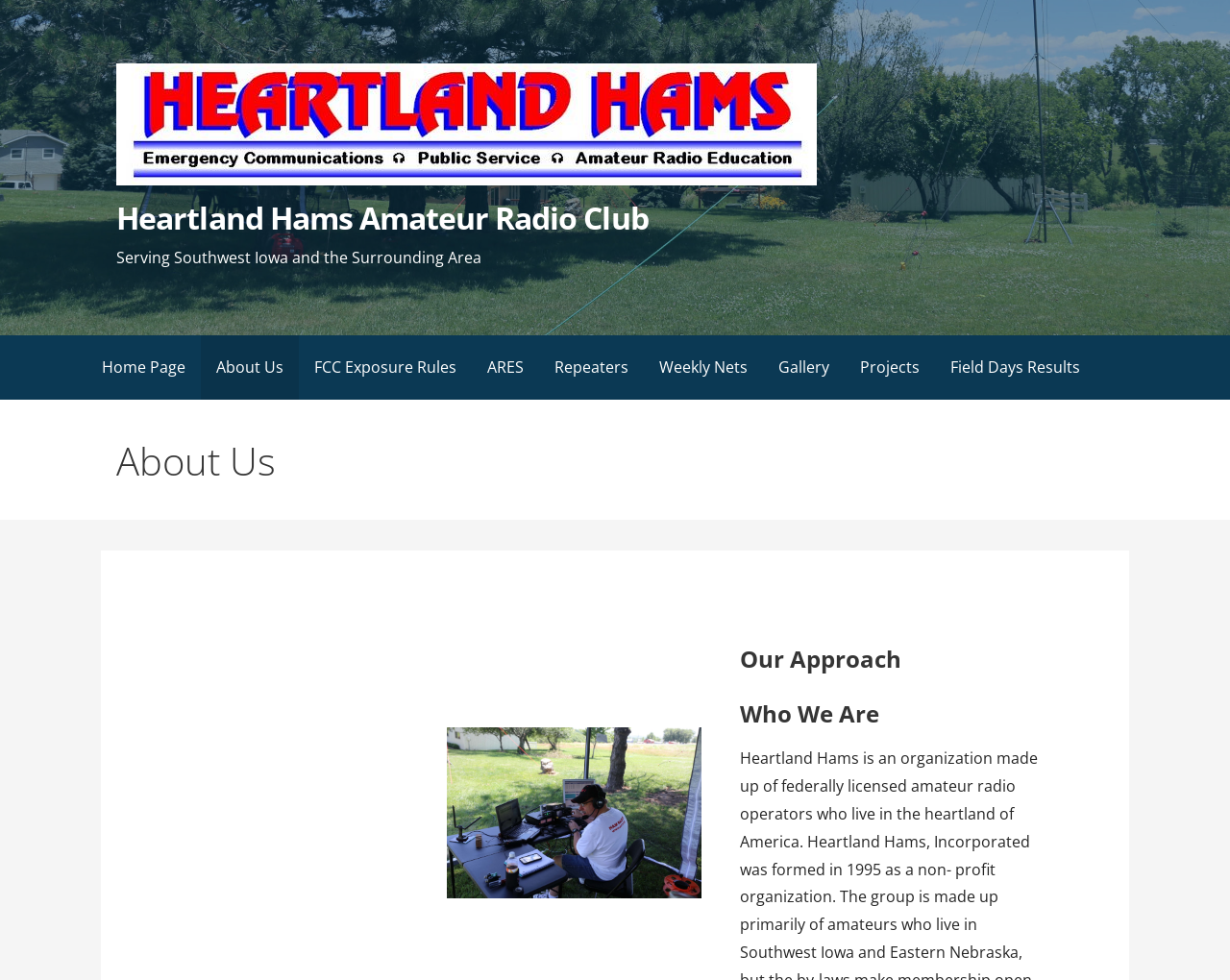Please determine the bounding box coordinates of the element's region to click for the following instruction: "view the gallery".

[0.62, 0.342, 0.687, 0.408]